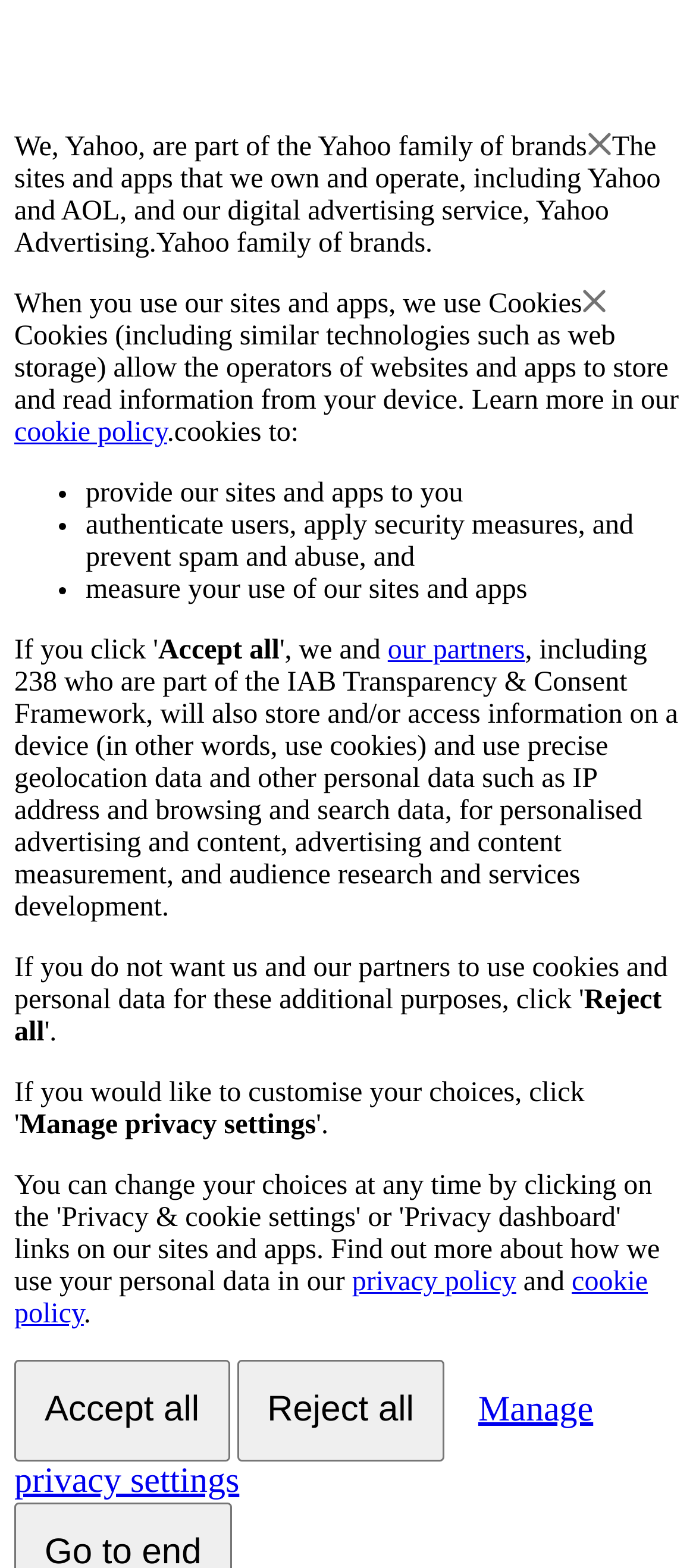Provide the bounding box coordinates for the specified HTML element described in this description: "Reject all". The coordinates should be four float numbers ranging from 0 to 1, in the format [left, top, right, bottom].

[0.34, 0.867, 0.638, 0.932]